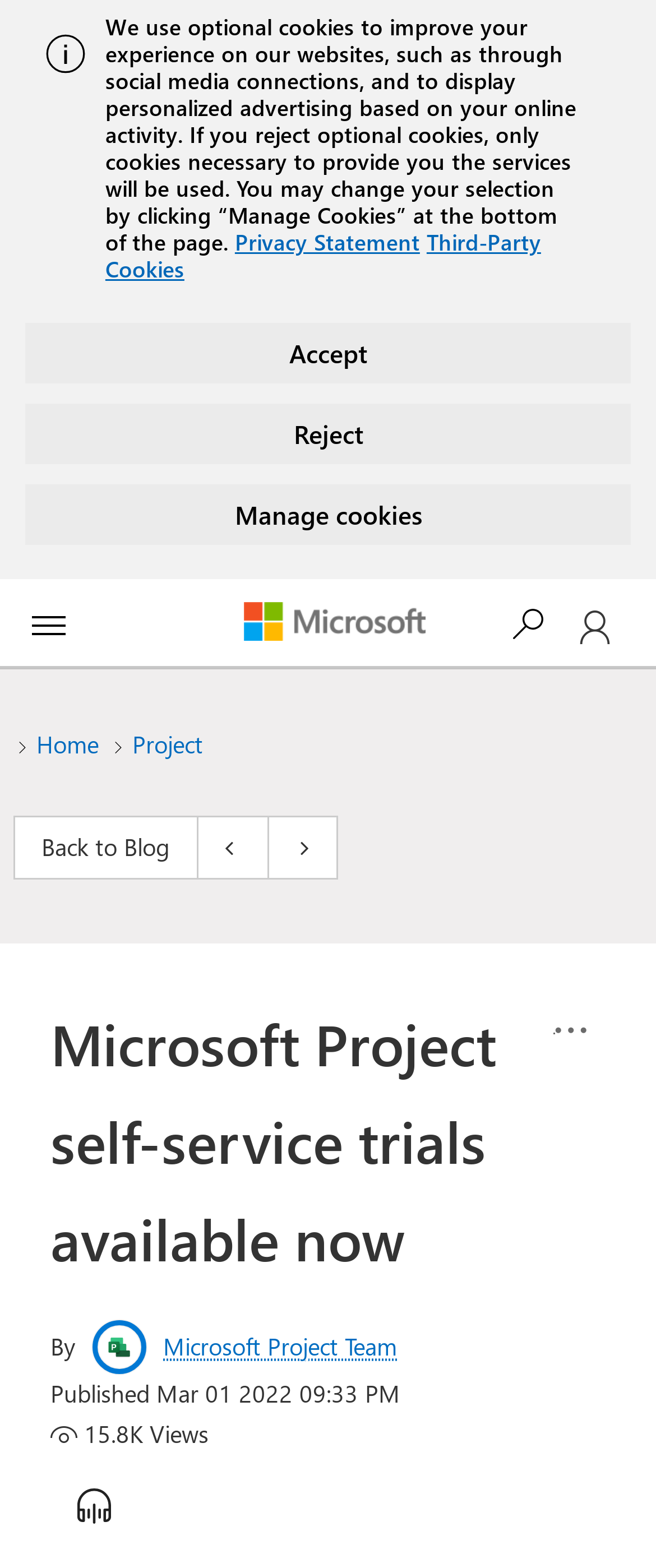From the webpage screenshot, predict the bounding box coordinates (top-left x, top-left y, bottom-right x, bottom-right y) for the UI element described here: title="listen to the article"

[0.077, 0.937, 0.21, 0.982]